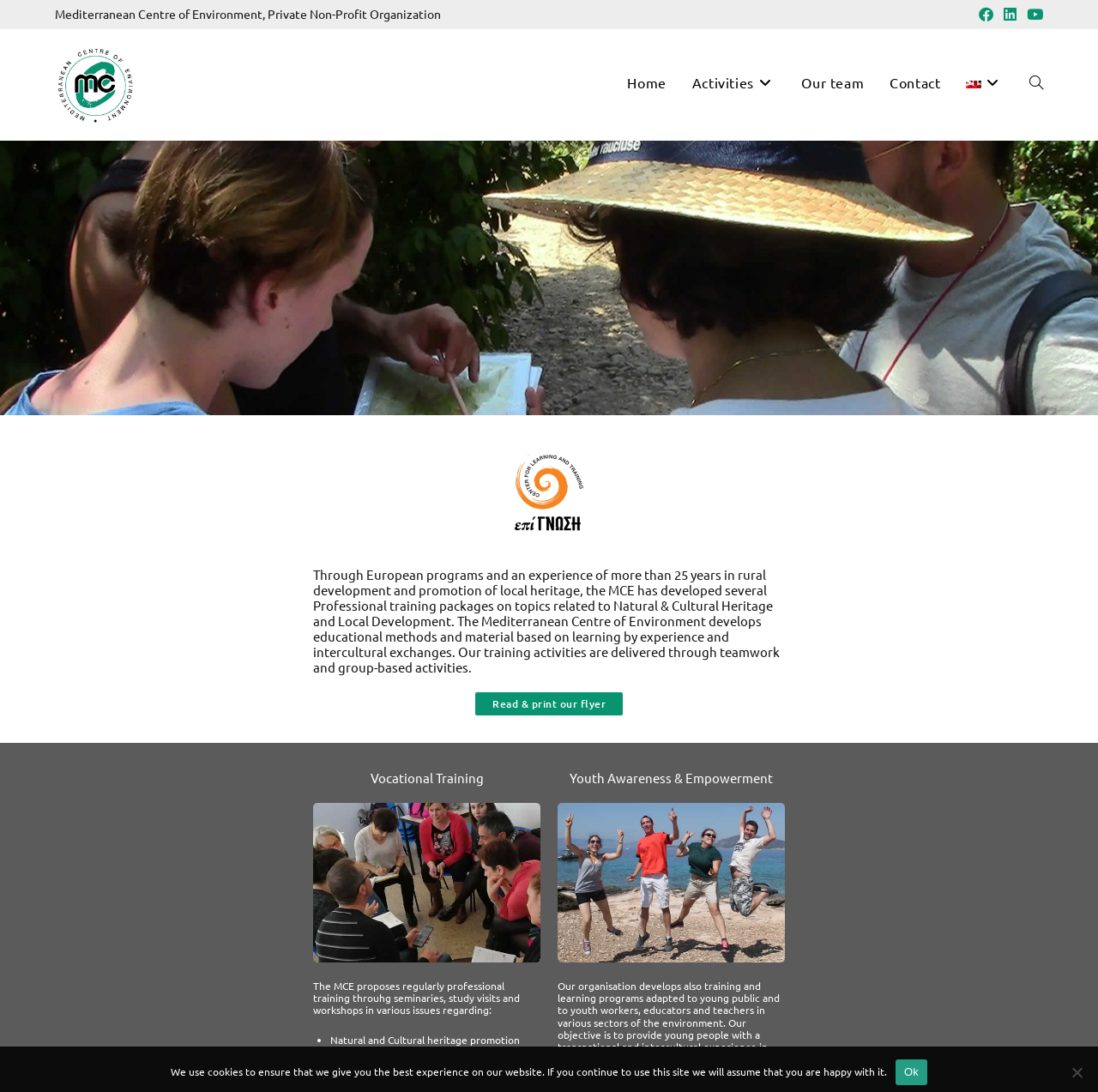Use one word or a short phrase to answer the question provided: 
What is the objective of the youth awareness and empowerment program?

Provide transnational experience